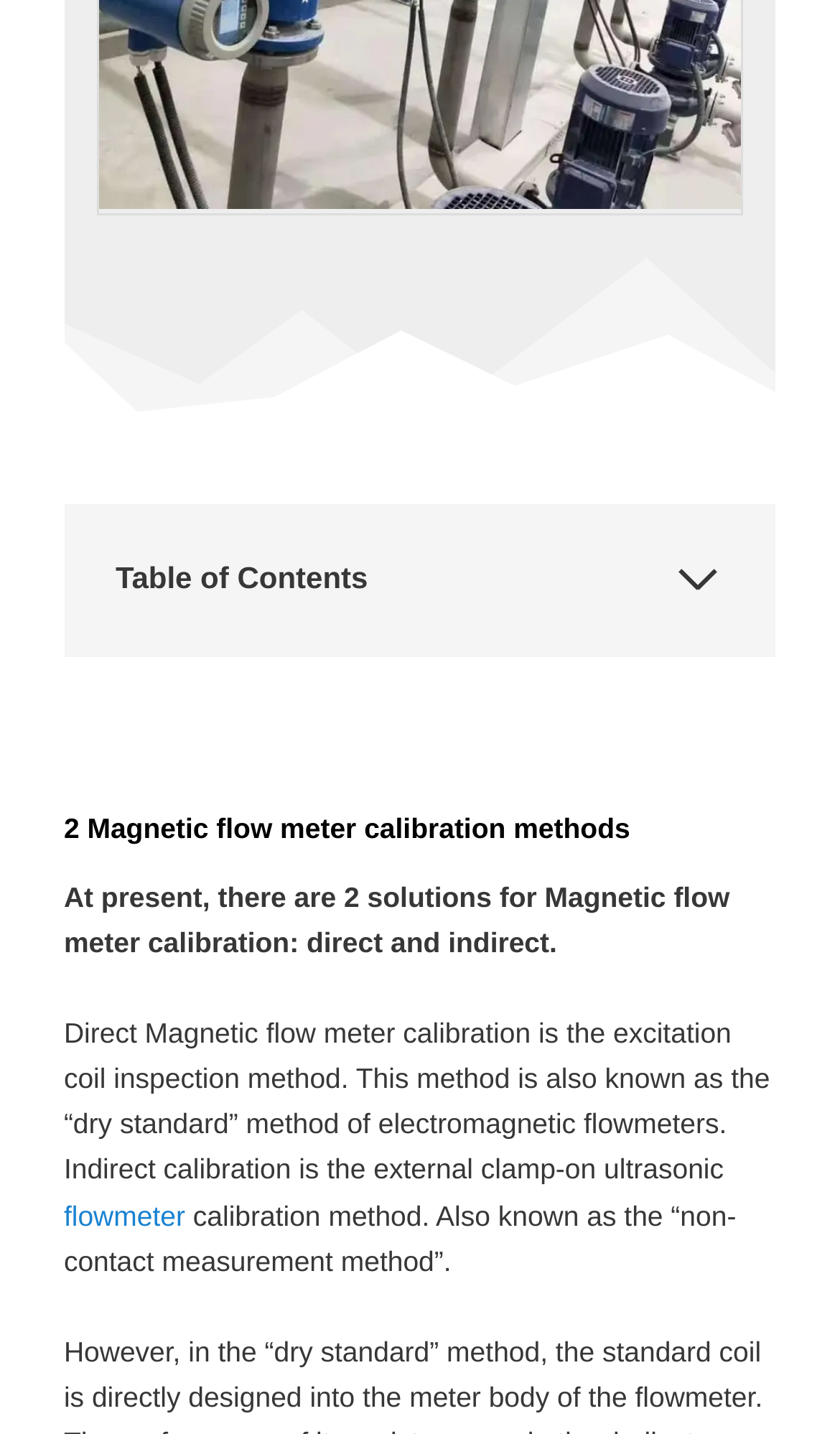What is the topic of the webpage?
Deliver a detailed and extensive answer to the question.

The webpage appears to be discussing magnetic flow meter calibration, as indicated by the links and text content, such as 'Why is magnetic flow meter calibration necessary?' and '2 Magnetic flow meter calibration methods'.